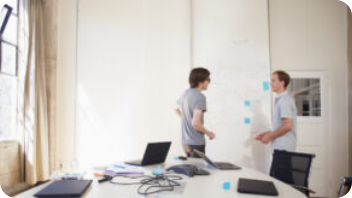Based on the image, provide a detailed response to the question:
What is the purpose of the whiteboard in the room?

The whiteboard is adorned with notes and sticky reminders, suggesting that it is being used as a tool for brainstorming, note-taking, and keeping track of important reminders during the team's discussion.